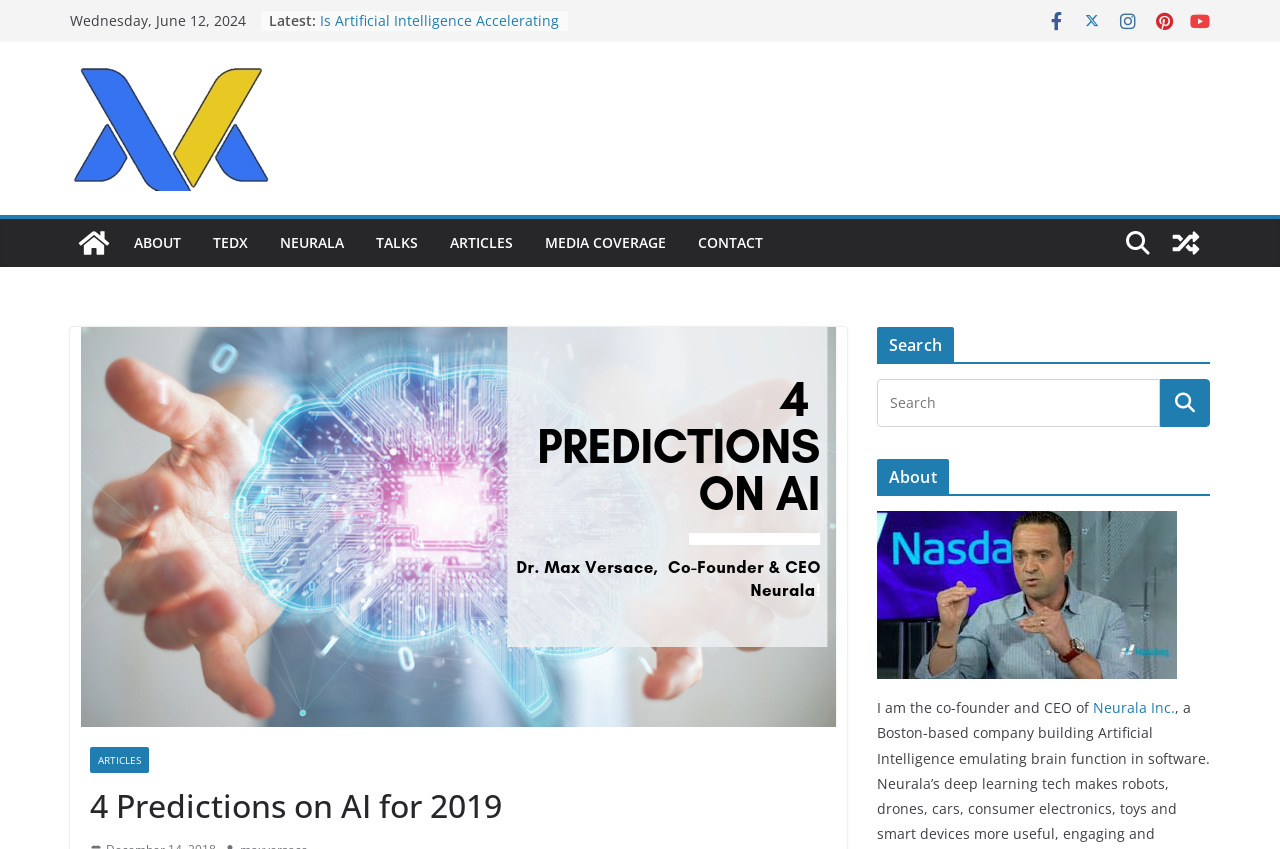Identify the bounding box for the element characterized by the following description: "REQUEST A FREE QUOTE".

None